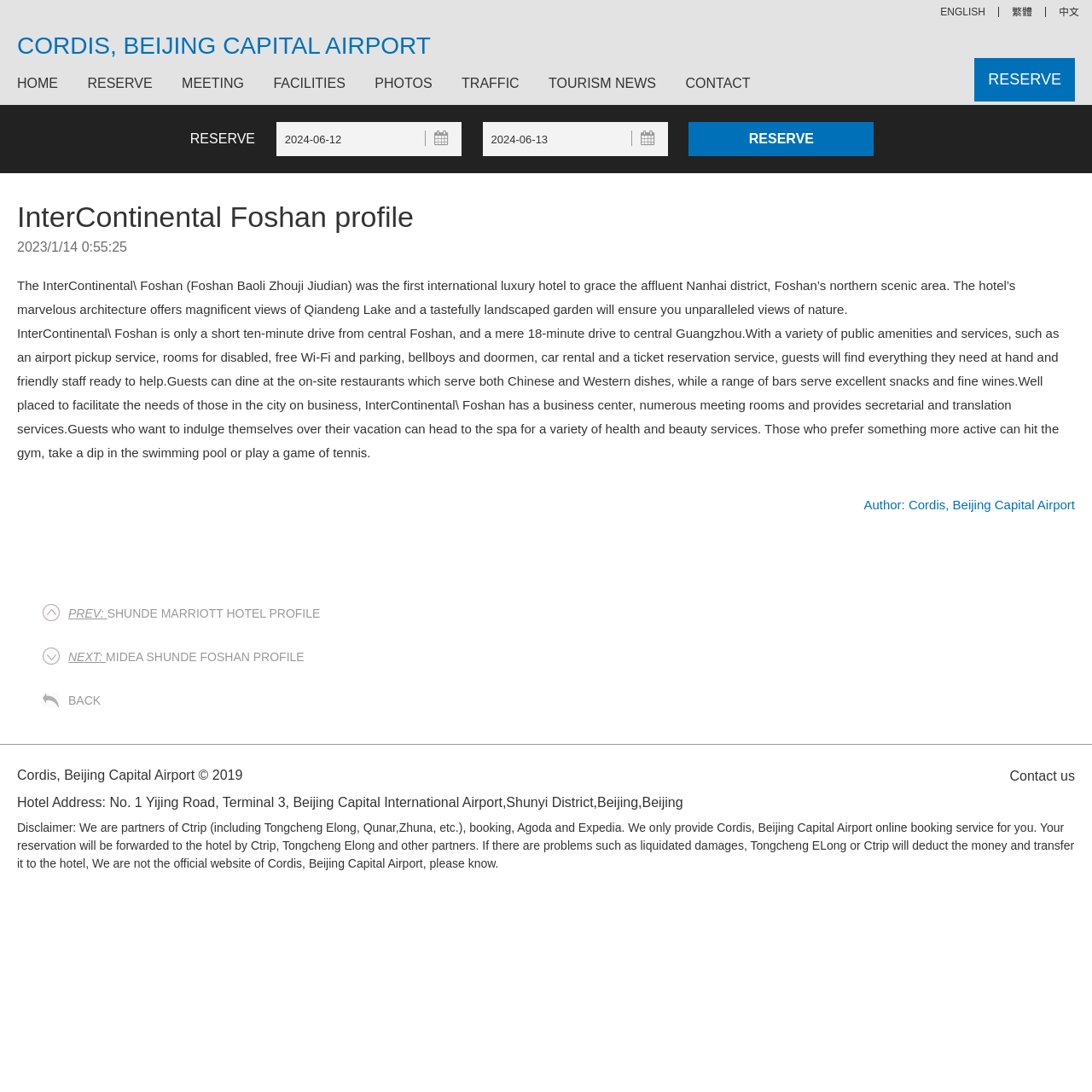What is the check-in date?
Please ensure your answer is as detailed and informative as possible.

I found the answer by looking at the text '2024-06-12' which is a static text element on the webpage, inside a textbox element labeled 'Check in'.